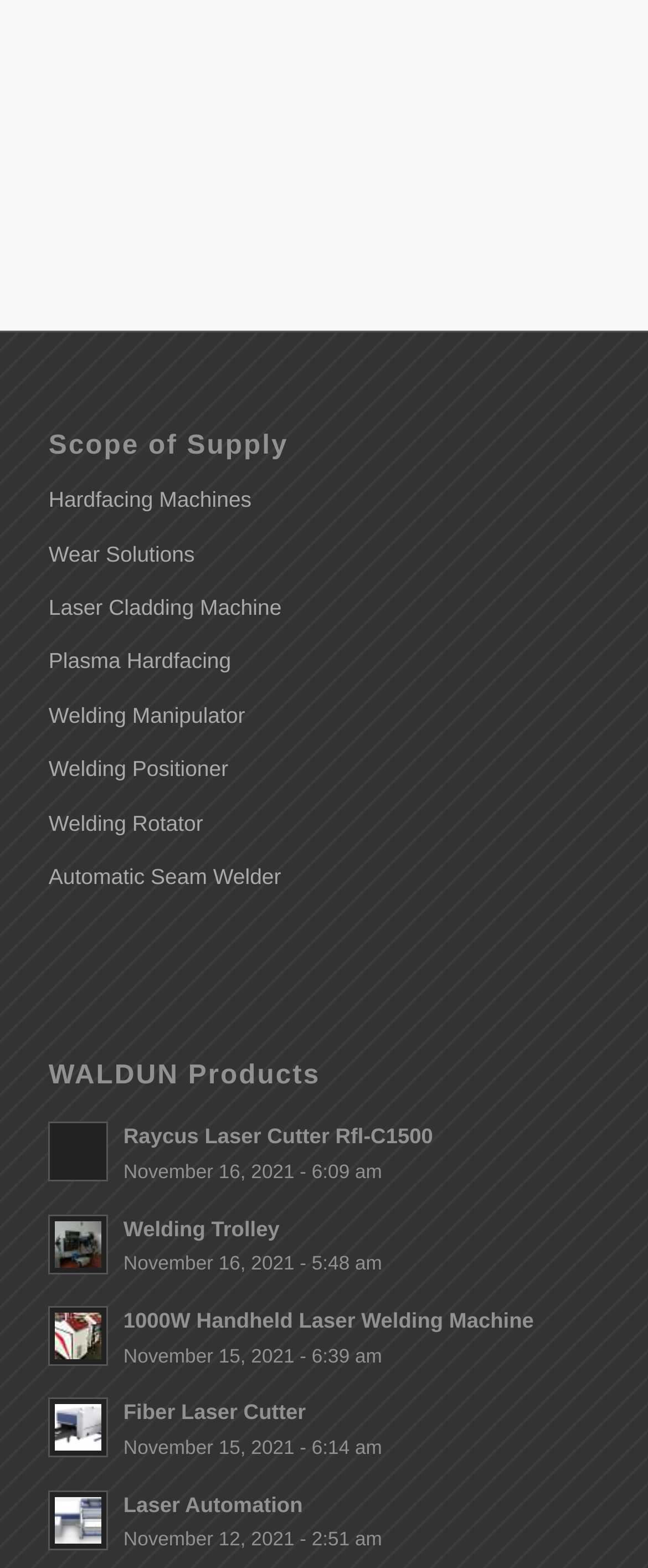Find and specify the bounding box coordinates that correspond to the clickable region for the instruction: "Go to Home page".

None